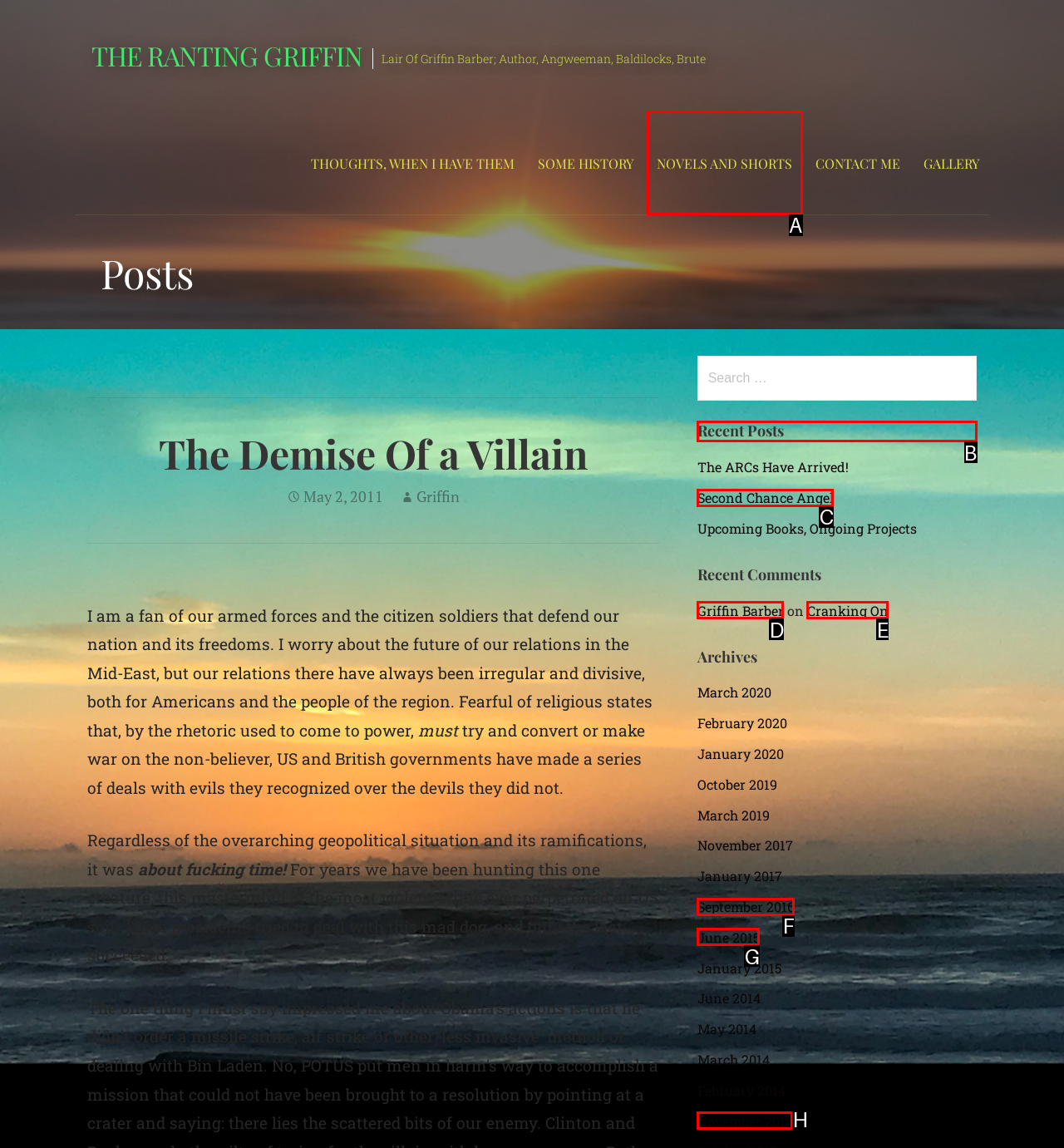What option should you select to complete this task: View the 'Recent Posts'? Indicate your answer by providing the letter only.

B